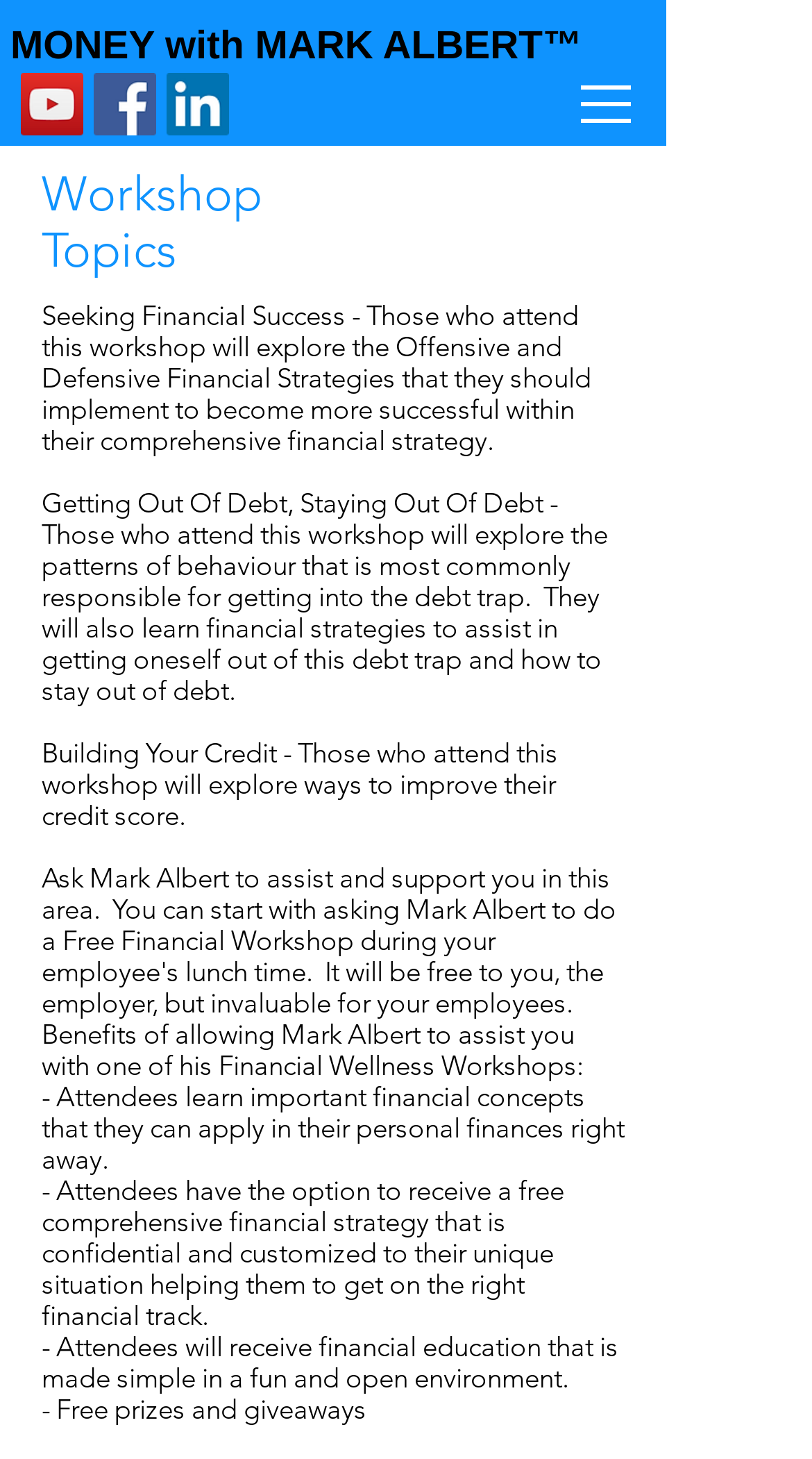Predict the bounding box coordinates for the UI element described as: "aria-label="LinkedIn Social Icon"". The coordinates should be four float numbers between 0 and 1, presented as [left, top, right, bottom].

[0.205, 0.05, 0.282, 0.093]